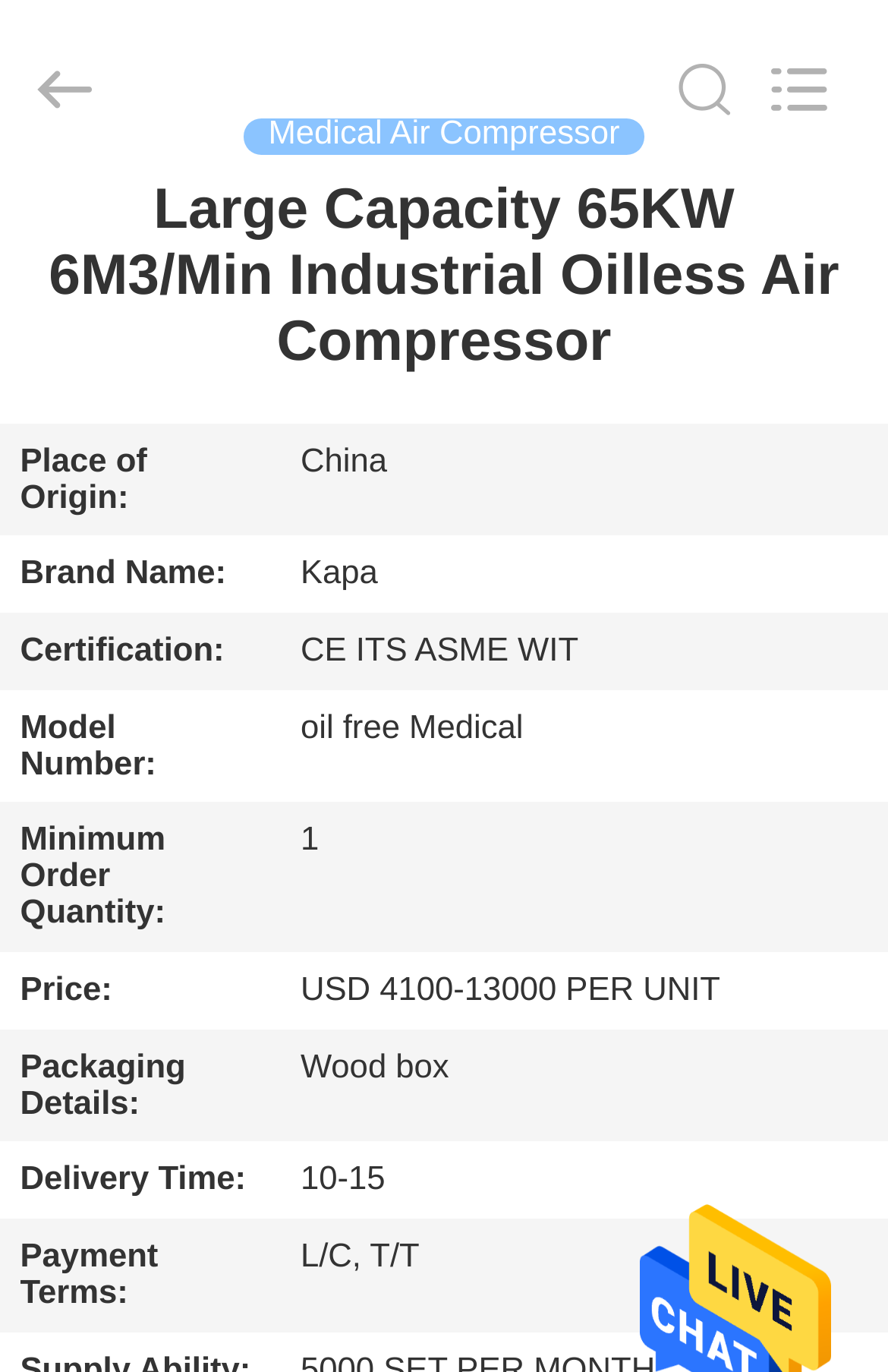Analyze and describe the webpage in a detailed narrative.

This webpage is about a product, specifically a large capacity 65KW 6M3/Min industrial oilless air compressor. At the top of the page, there is a search box where users can input what they are looking for. Below the search box, there are several links to different sections of the website, including "HOME", "PRODUCTS", "ABOUT US", "FACTORY TOUR", "QUALITY CONTROL", "CONTACT US", and "NEWS".

On the left side of the page, there is a section with a heading that matches the product name. This section contains a table with several rows, each with a row header and a grid cell. The row headers include "Place of Origin:", "Brand Name:", "Certification:", "Model Number:", "Minimum Order Quantity:", "Price:", "Packaging Details:", "Delivery Time:", and "Payment Terms:". The corresponding grid cells contain the relevant information about the product, such as "China" for the place of origin, "Kapa" for the brand name, and "USD 4100-13000 PER UNIT" for the price.

Above the table, there is a static text that reads "Medical Air Compressor". At the bottom of the page, there is a copyright notice that states "Copyright © 2021 - 2023 kapaac.com. All Rights Reserved."